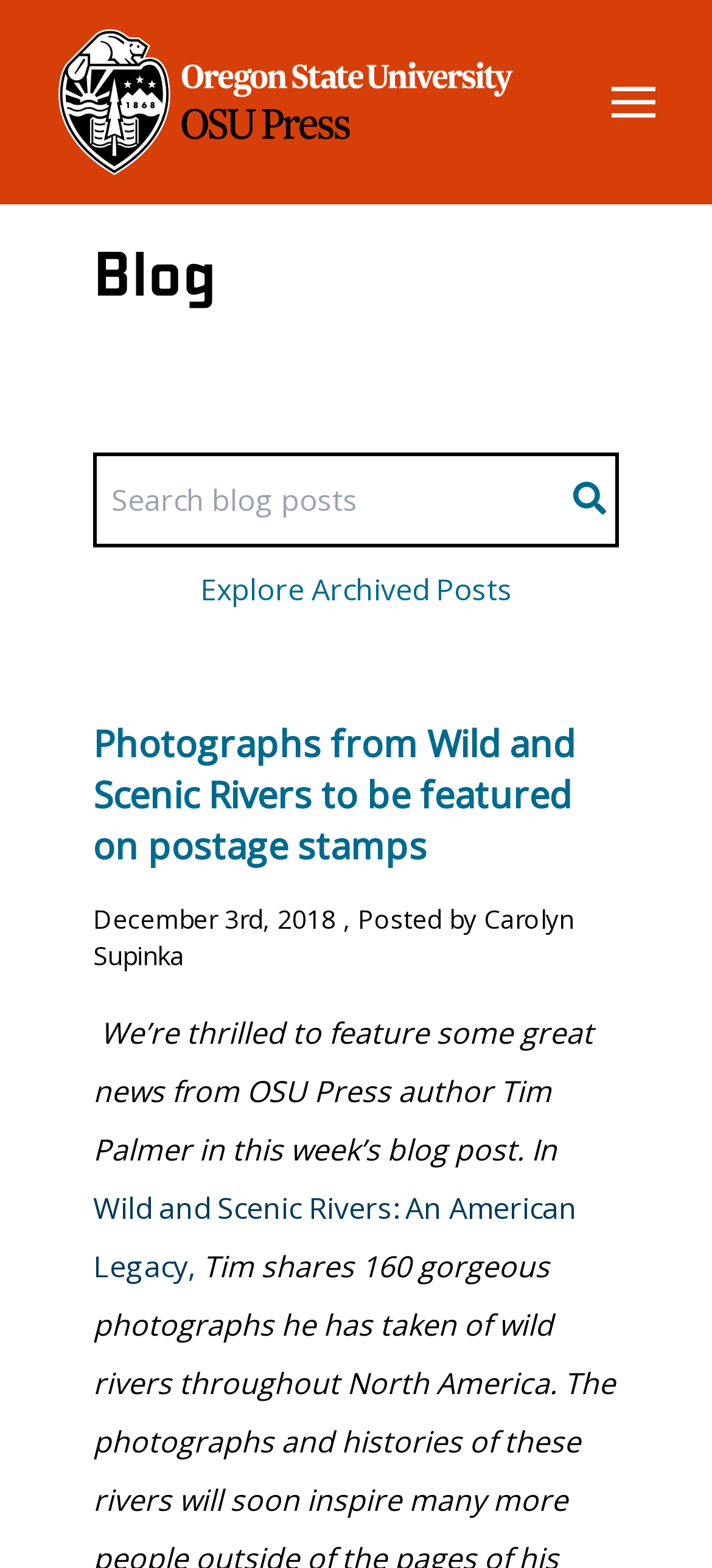Locate the UI element described by Menu in the provided webpage screenshot. Return the bounding box coordinates in the format (top-left x, top-left y, bottom-right x, bottom-right y), ensuring all values are between 0 and 1.

[0.86, 0.051, 0.921, 0.079]